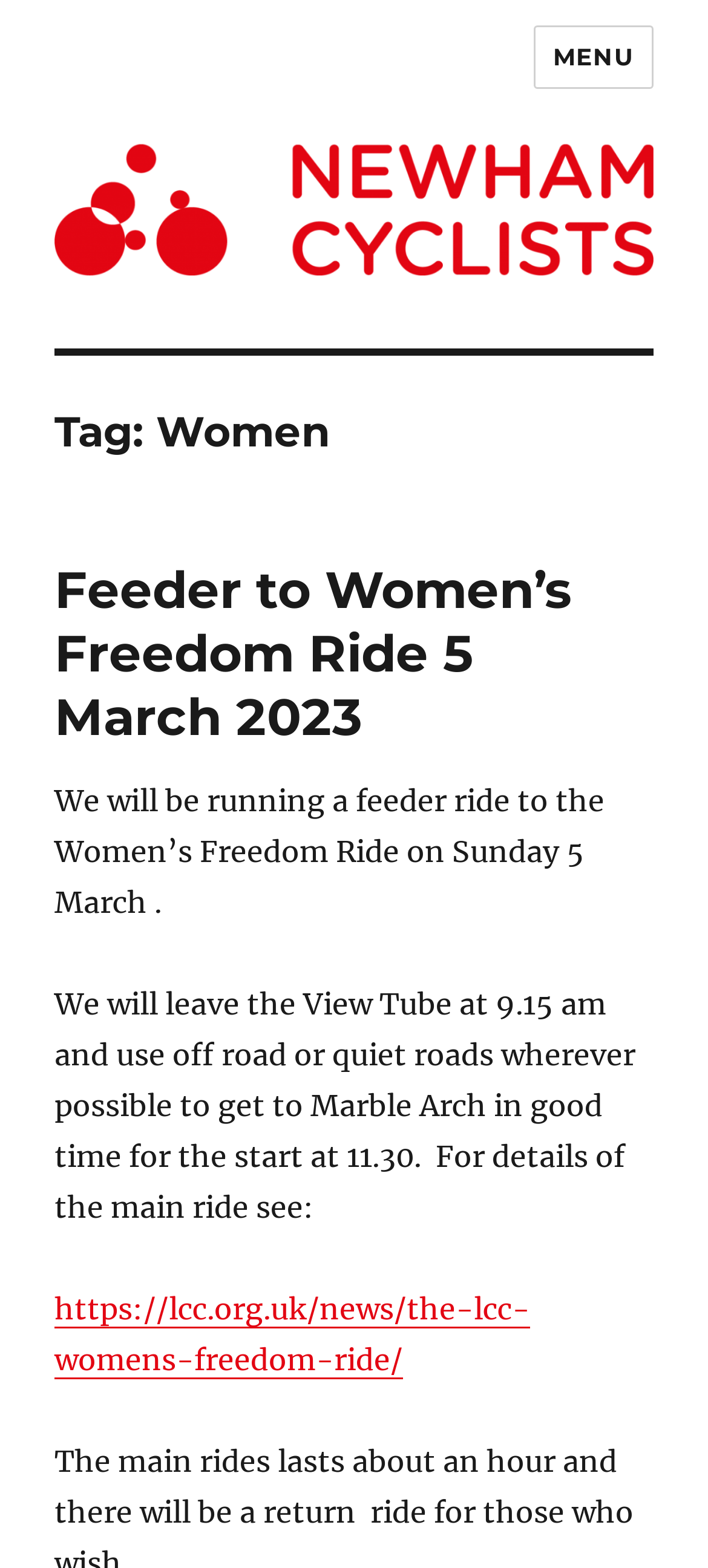What is the name of the event on 5 March 2023?
Answer the question in a detailed and comprehensive manner.

I found the answer by looking at the heading 'Feeder to Women’s Freedom Ride 5 March 2023' and the link with the same text, which suggests that the event is the Women’s Freedom Ride on 5 March 2023.